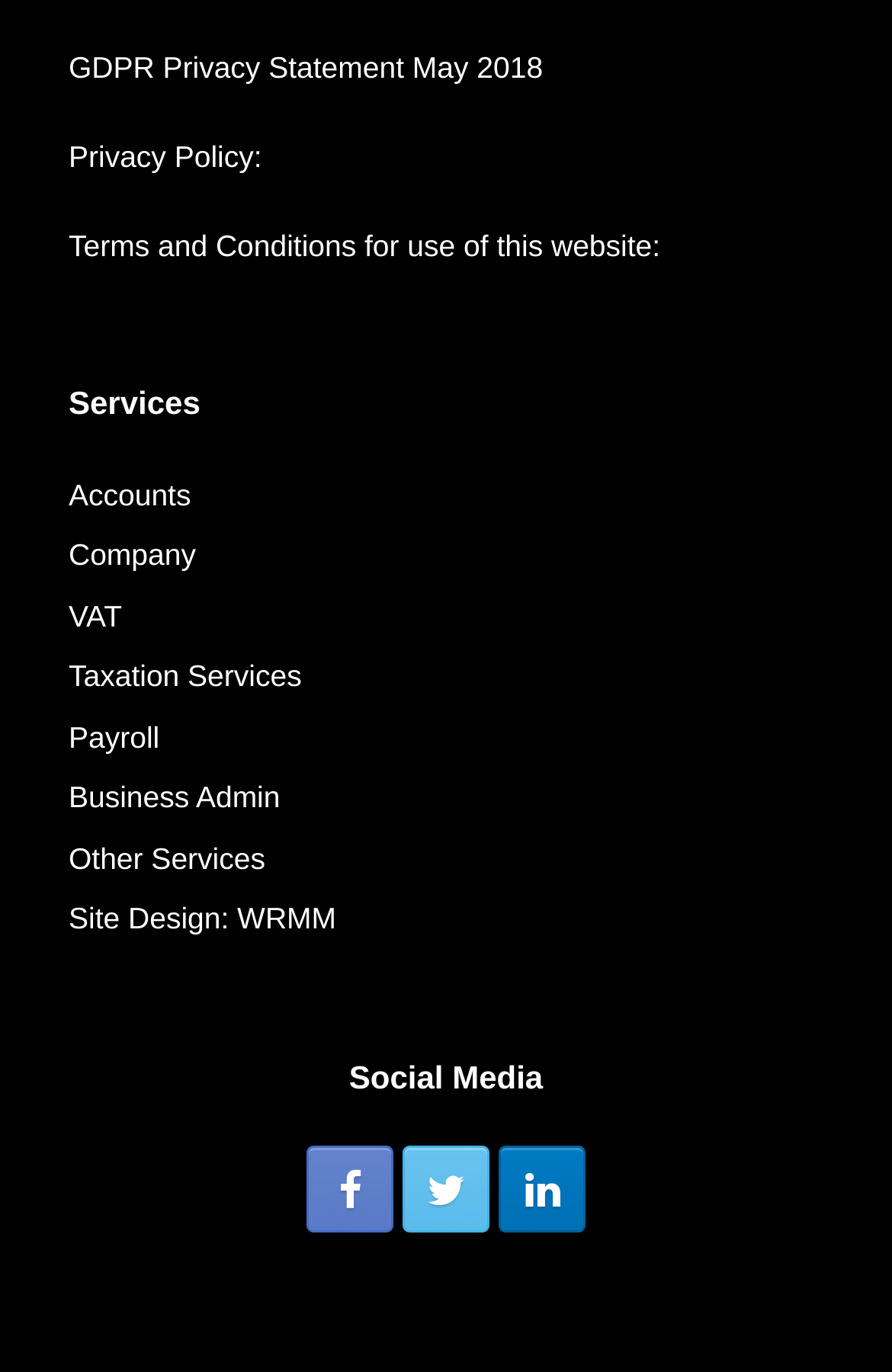Specify the bounding box coordinates of the area that needs to be clicked to achieve the following instruction: "View GDPR Privacy Statement".

[0.077, 0.036, 0.609, 0.061]